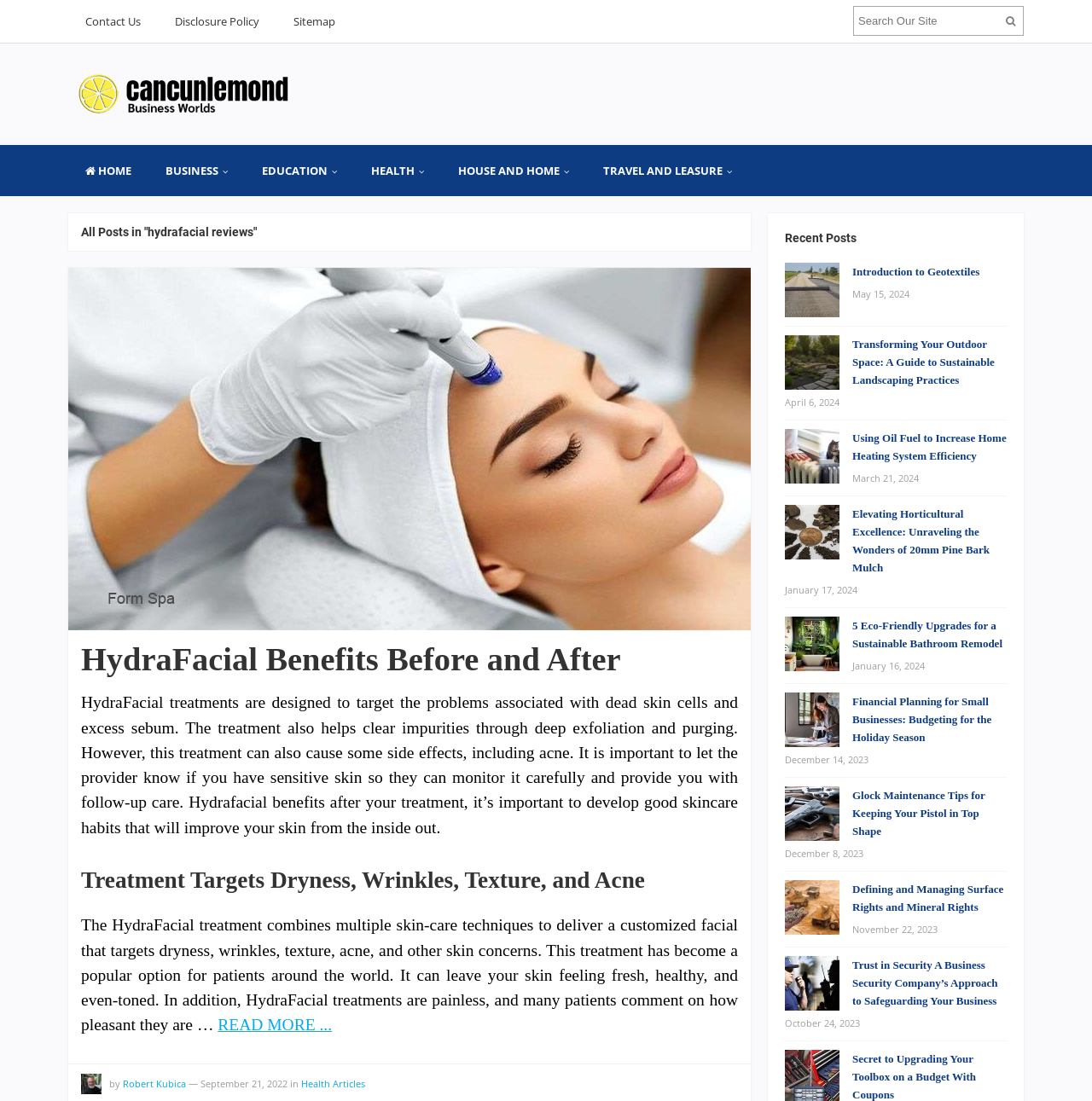Provide the bounding box coordinates for the specified HTML element described in this description: "Contact Us". The coordinates should be four float numbers ranging from 0 to 1, in the format [left, top, right, bottom].

[0.062, 0.0, 0.145, 0.039]